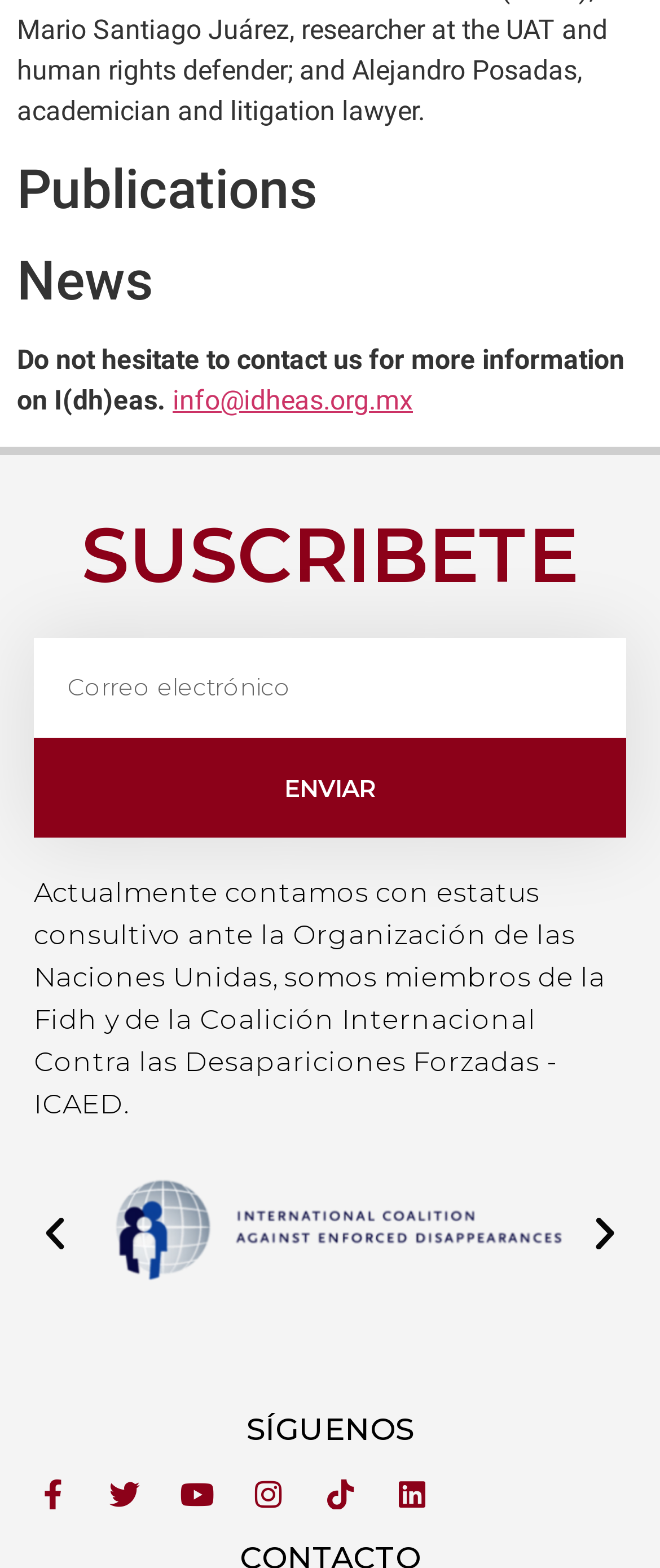Based on the visual content of the image, answer the question thoroughly: What is the purpose of the textbox?

The textbox is located below the 'SUSCRIBETE' heading and has a label 'Correo electrónico', indicating that it is used to enter an email address.